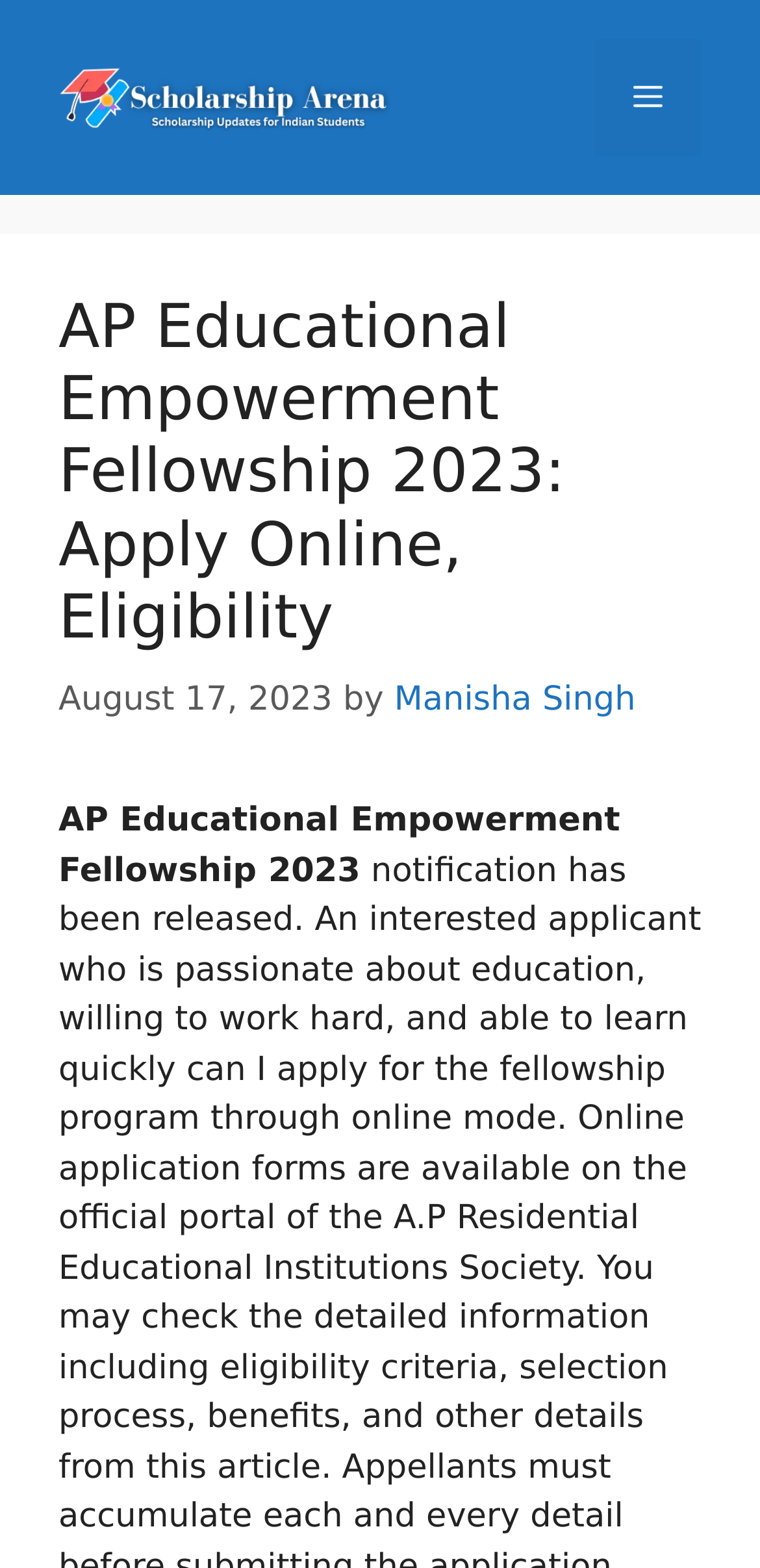What is the type of content in the main section?
Using the visual information, respond with a single word or phrase.

Article